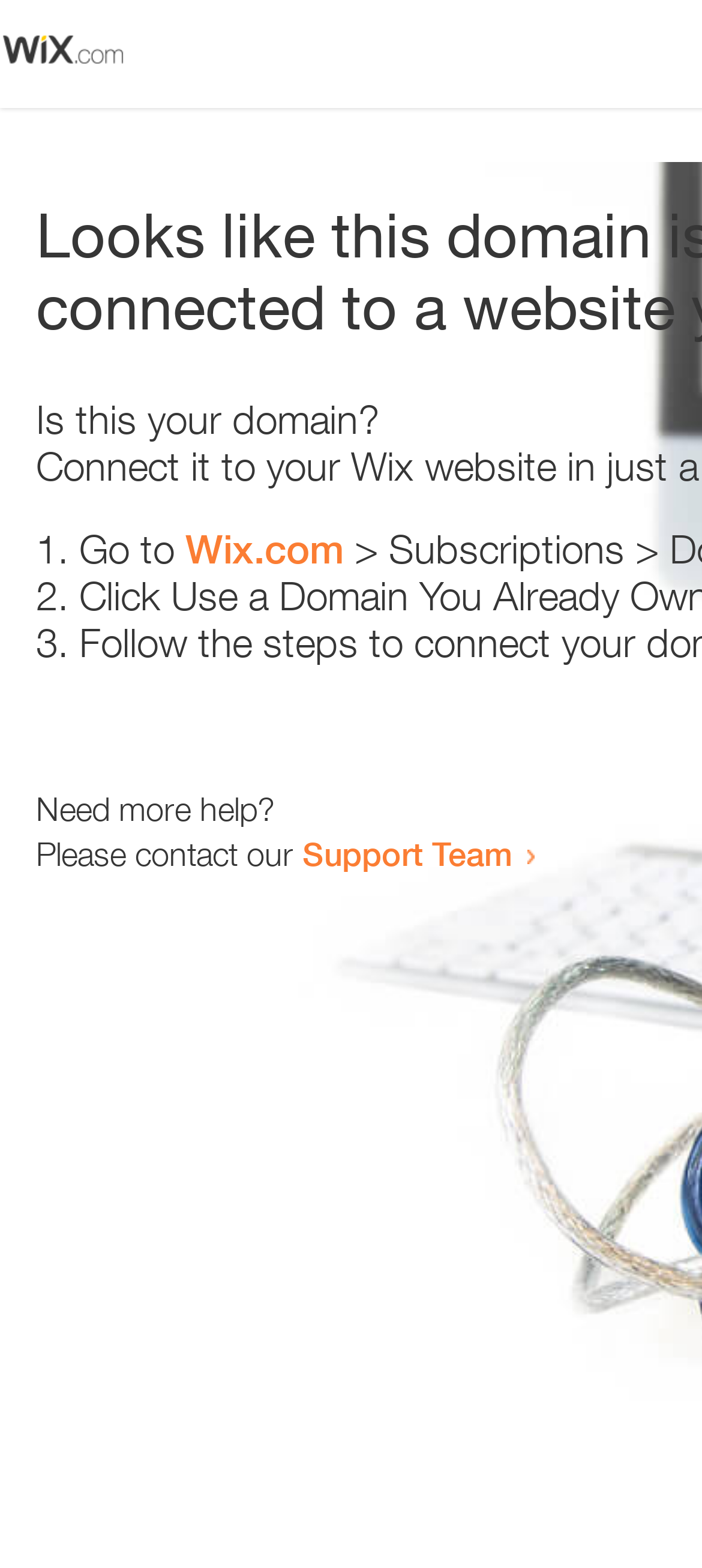Answer the question below in one word or phrase:
What is the domain being referred to?

Wix.com